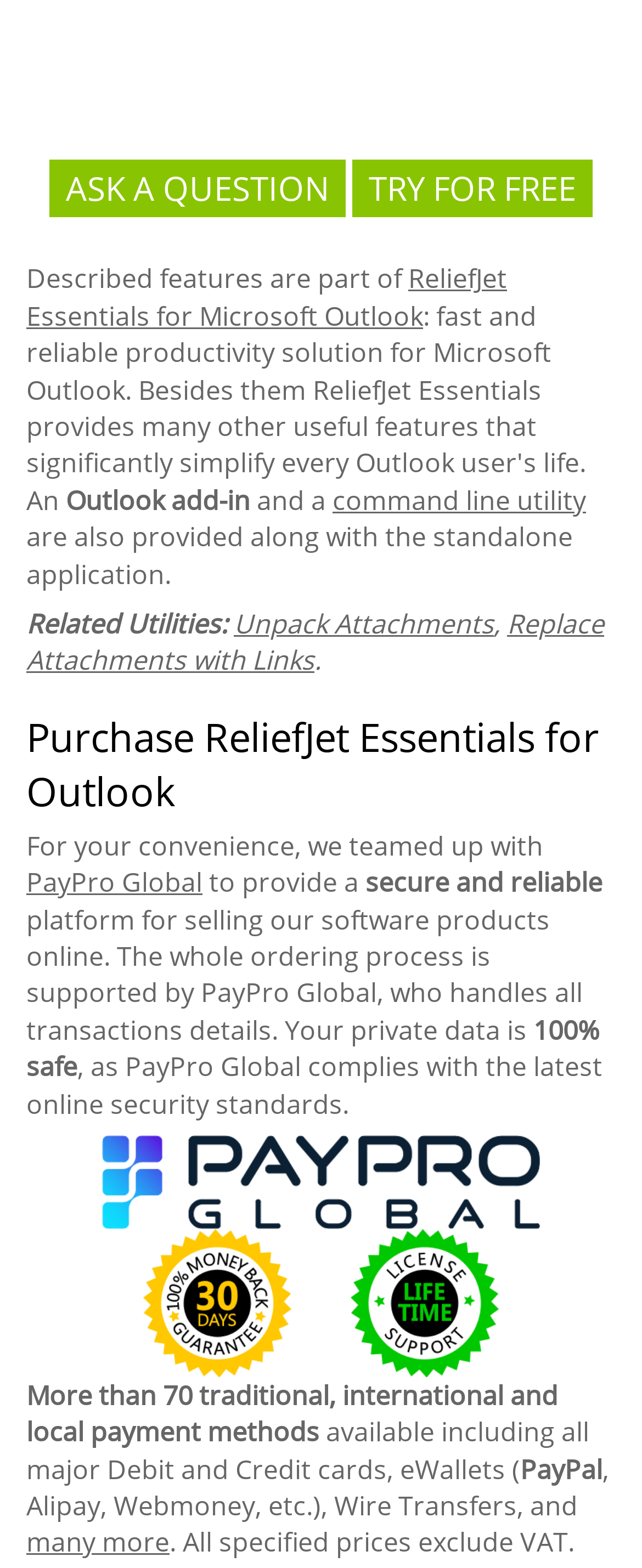Locate the bounding box coordinates of the element that should be clicked to fulfill the instruction: "Click on 'ASK A QUESTION'".

[0.077, 0.102, 0.538, 0.139]